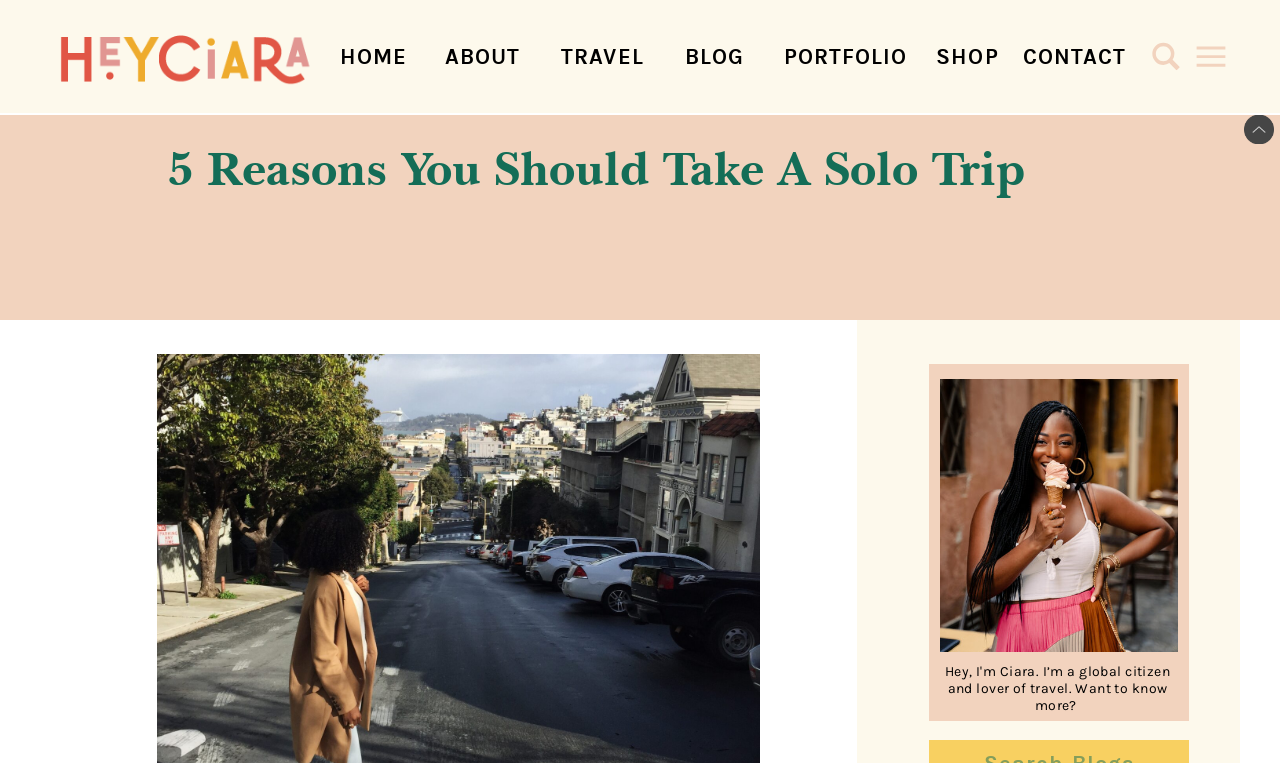How many links are there in the footer?
Can you give a detailed and elaborate answer to the question?

I counted the number of links in the footer section, which are three.